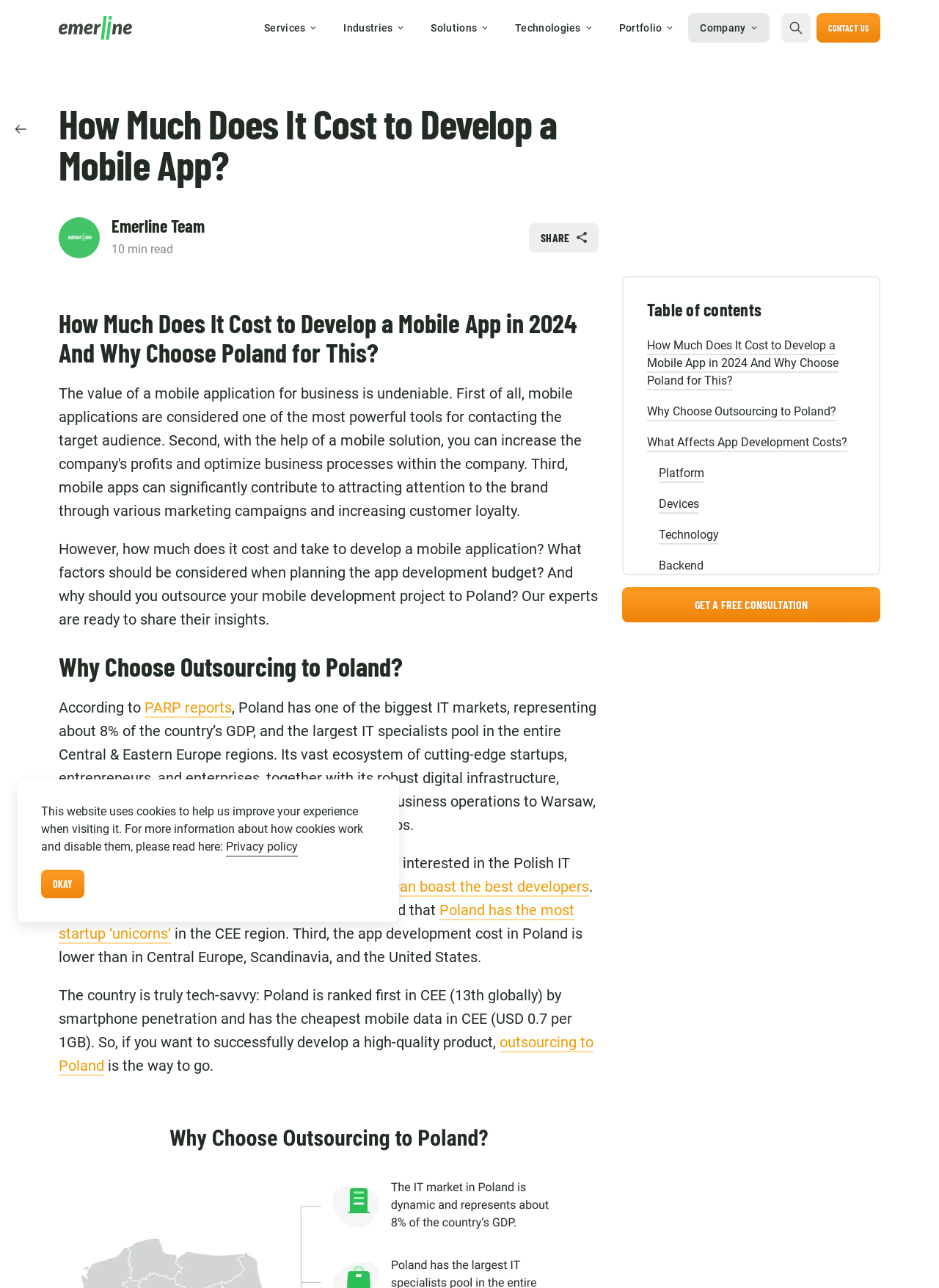What is the benefit of creating a PWA?
Based on the content of the image, thoroughly explain and answer the question.

According to the article, creating a Progressive Web App (PWA) is one way to reduce the cost of app development, as mentioned in the section 'How to Reduce the Cost of App Development'.